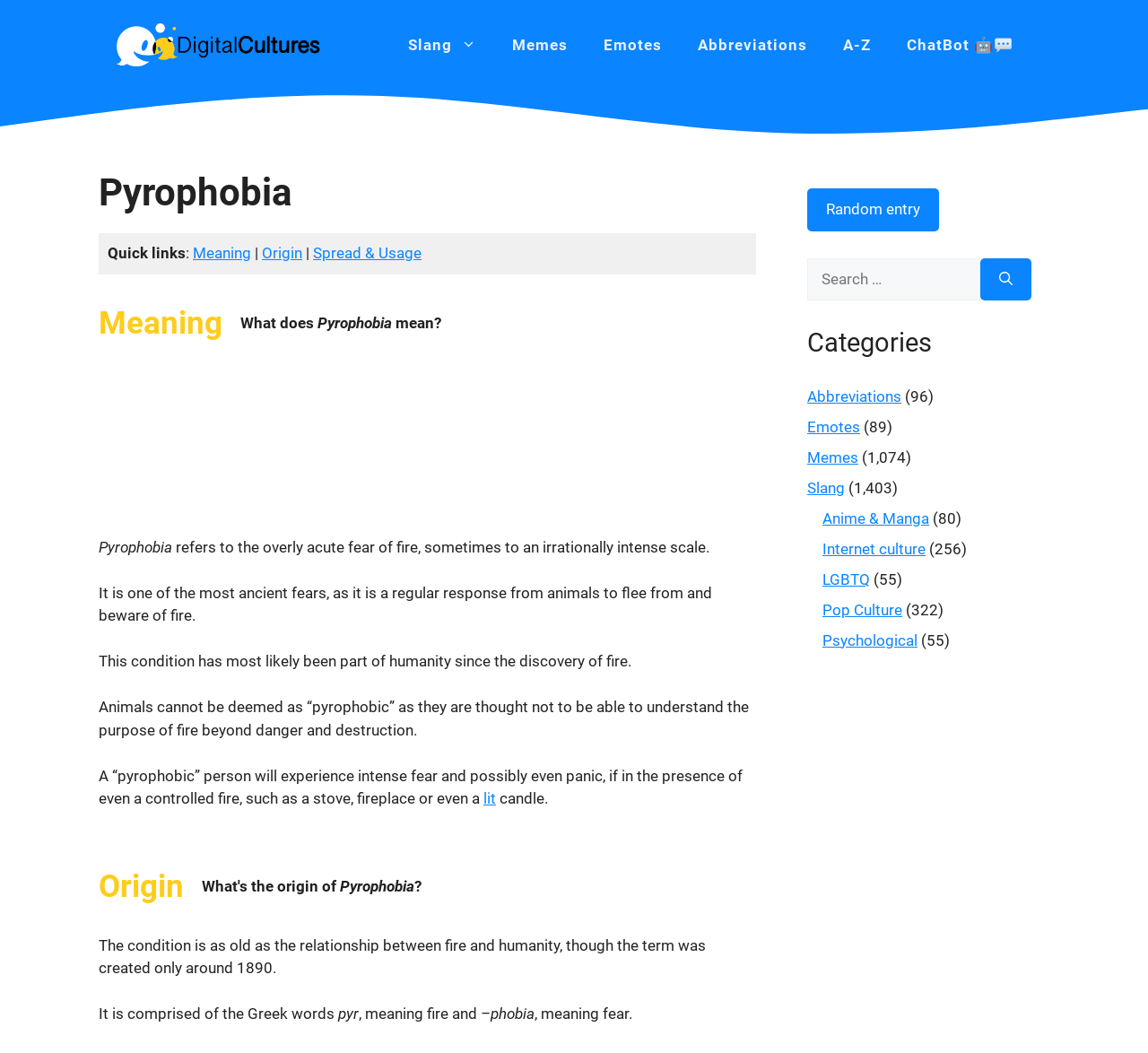What is the origin of the term Pyrophobia?
Respond to the question with a well-detailed and thorough answer.

According to the webpage, the term Pyrophobia was created around 1890, although the condition itself is as old as the relationship between fire and humanity. This information can be found in the section 'Origin' on the webpage.